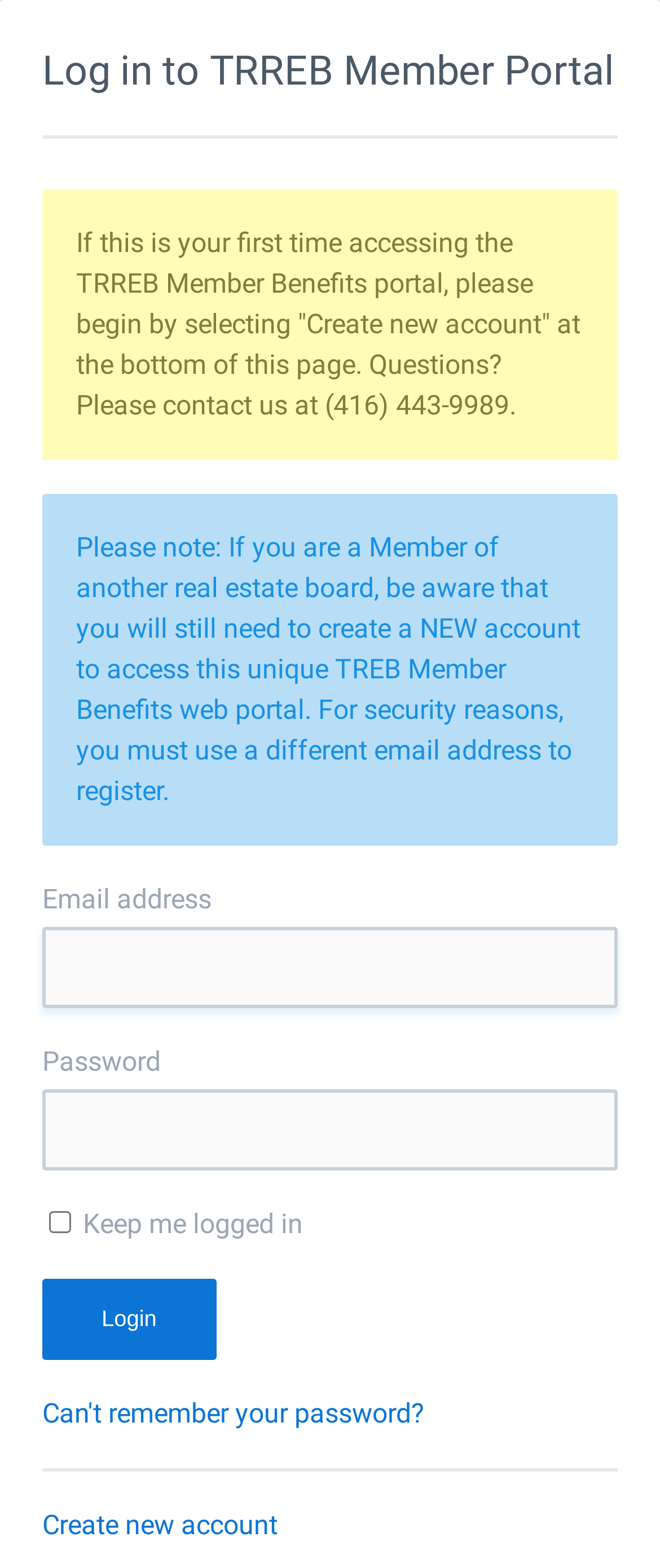Please determine the bounding box coordinates, formatted as (top-left x, top-left y, bottom-right x, bottom-right y), with all values as floating point numbers between 0 and 1. Identify the bounding box of the region described as: Buildings

None